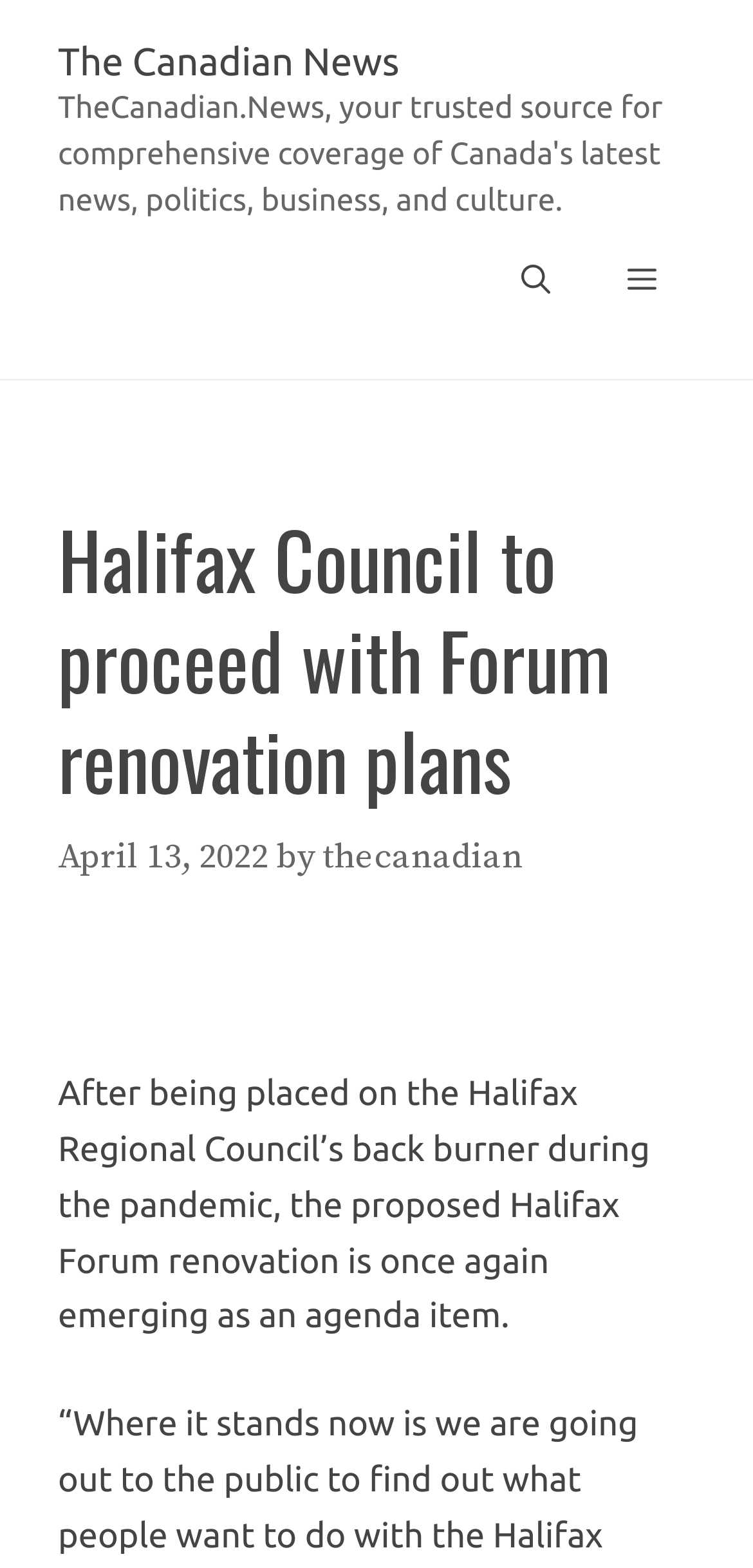What is the current state of the Halifax Forum renovation? Look at the image and give a one-word or short phrase answer.

Emerging as an agenda item